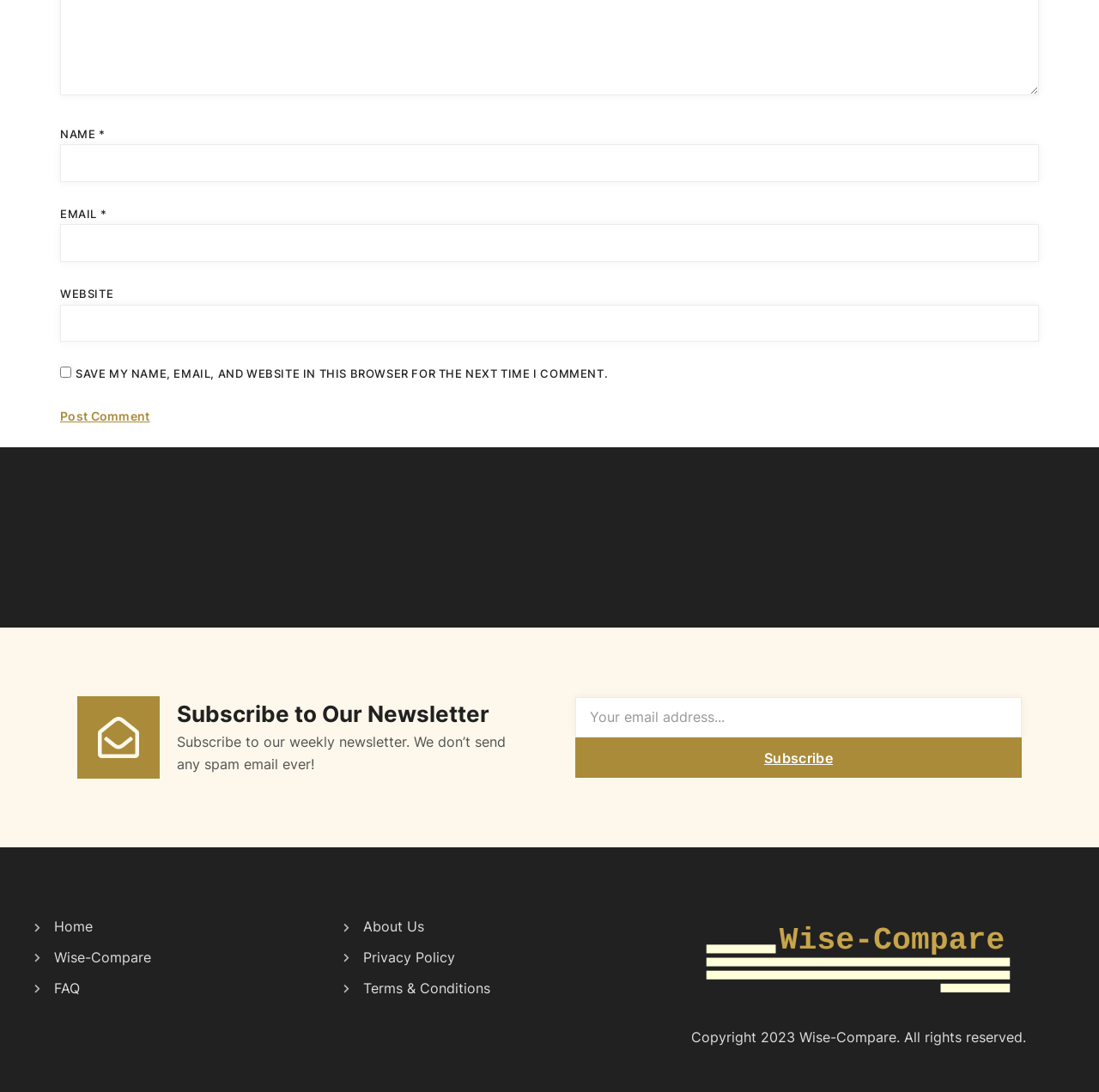Refer to the image and provide an in-depth answer to the question:
What is the function of the 'Post Comment' button?

The 'Post Comment' button is located below the comment input fields, suggesting that its function is to submit the user's comment after they have filled in the required information.